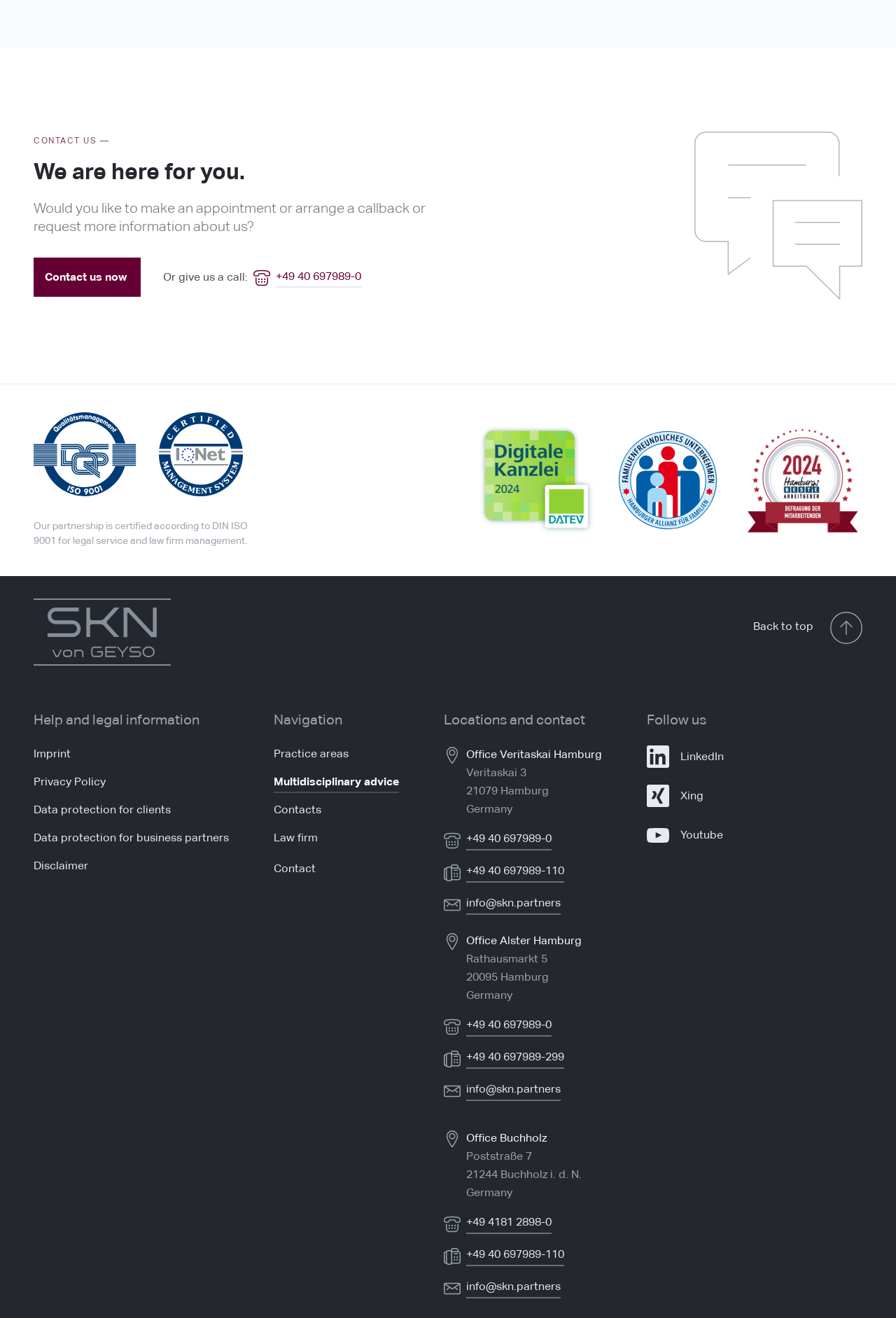Pinpoint the bounding box coordinates of the clickable area needed to execute the instruction: "Visit the imprint page". The coordinates should be specified as four float numbers between 0 and 1, i.e., [left, top, right, bottom].

[0.038, 0.565, 0.079, 0.58]